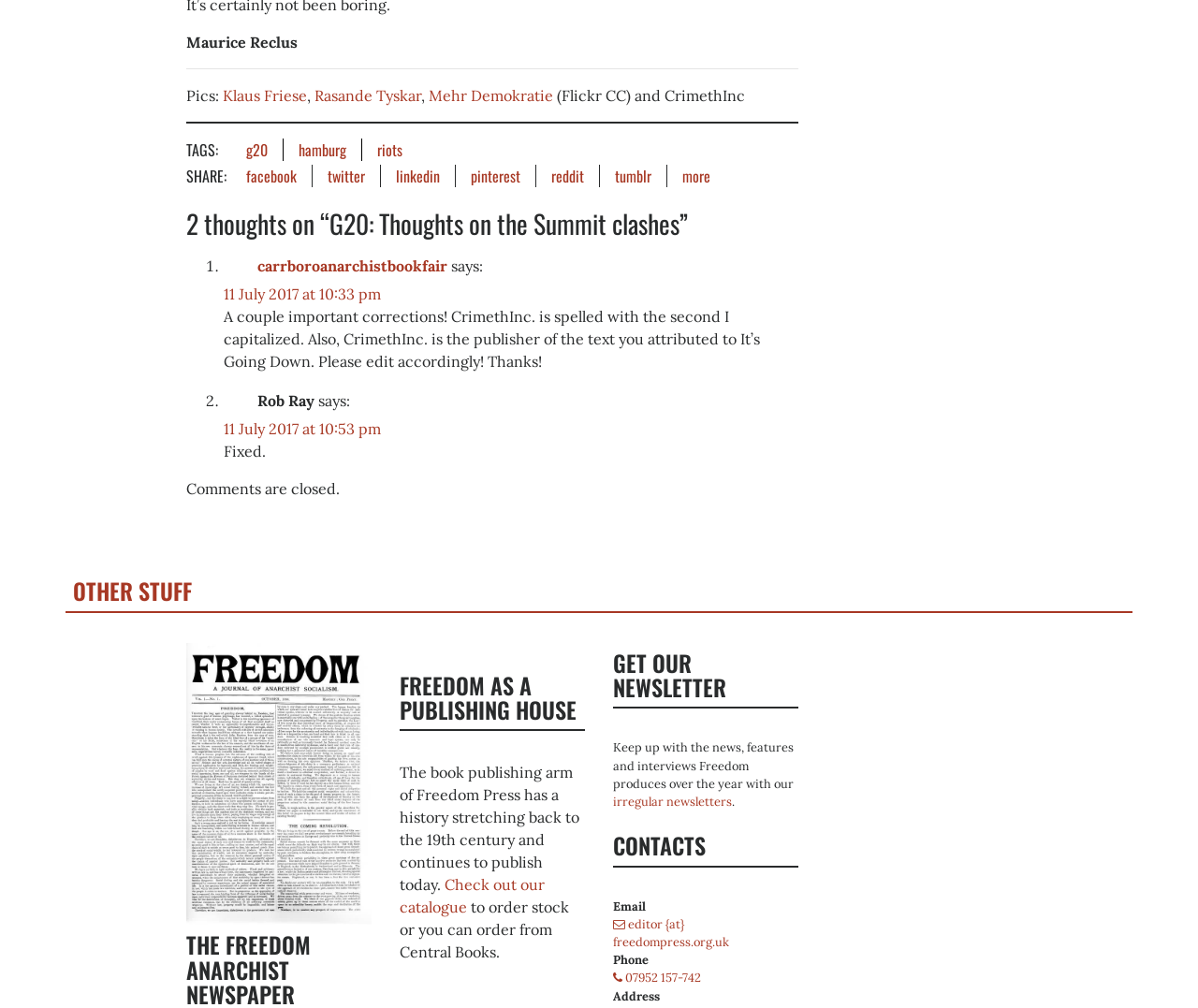What social media platforms are available for sharing?
Please provide a comprehensive answer to the question based on the webpage screenshot.

The social media platforms available for sharing are listed under the 'SHARE:' heading, which includes facebook, twitter, linkedin, pinterest, reddit, tumblr, and more.